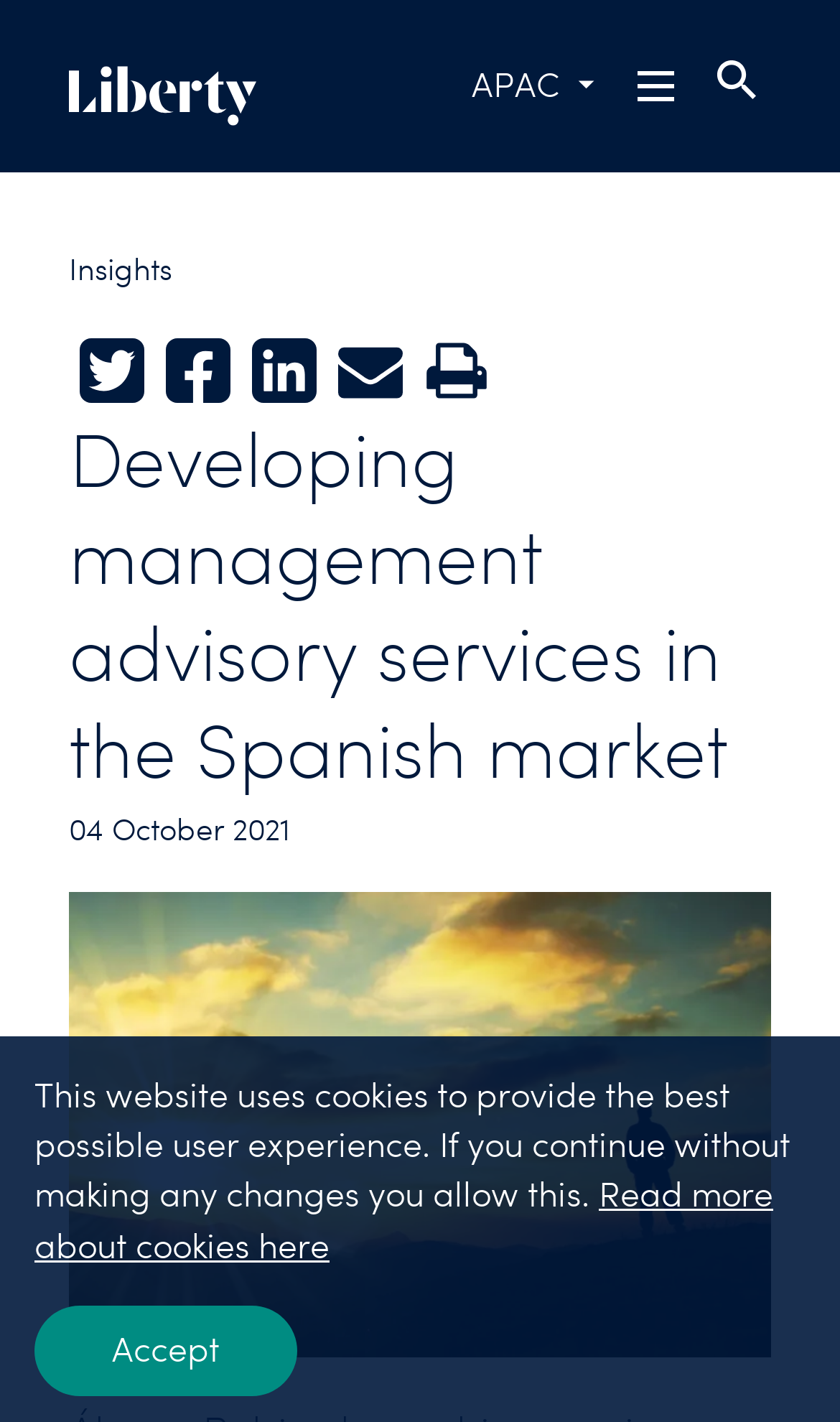Identify and provide the main heading of the webpage.

Developing management advisory services in the Spanish market